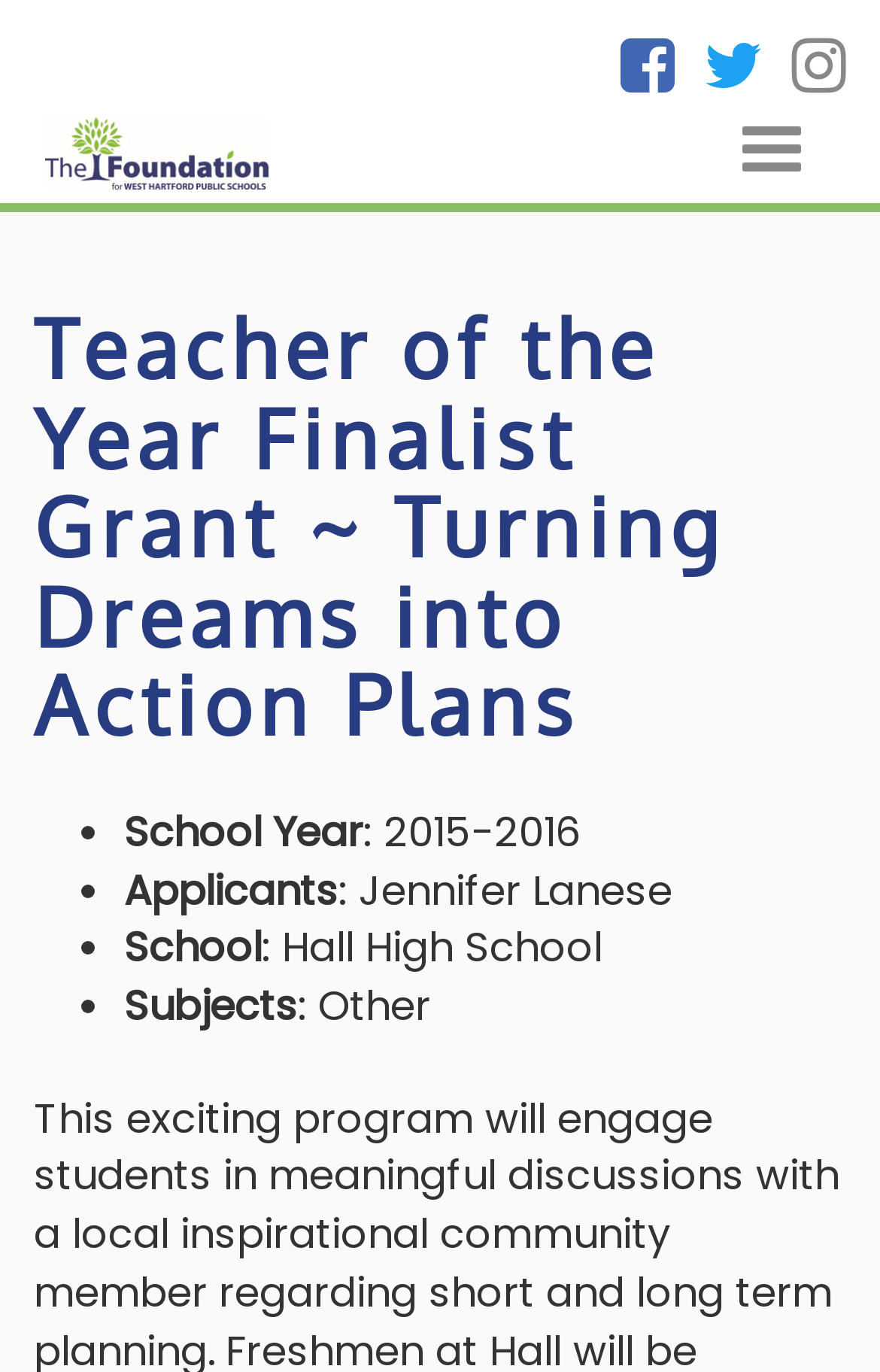What is the name of the applicant?
Refer to the image and provide a one-word or short phrase answer.

Jennifer Lanese